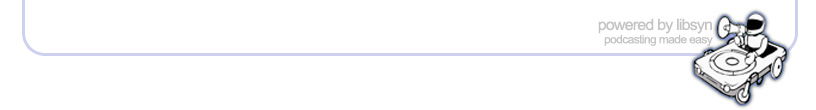What is the overall aesthetic of the design?
Please answer the question with a detailed response using the information from the screenshot.

The overall color scheme is soft and subtle, enhancing the modern aesthetic of the design, which conveys a sense of professionalism and creativity in the podcasting industry.